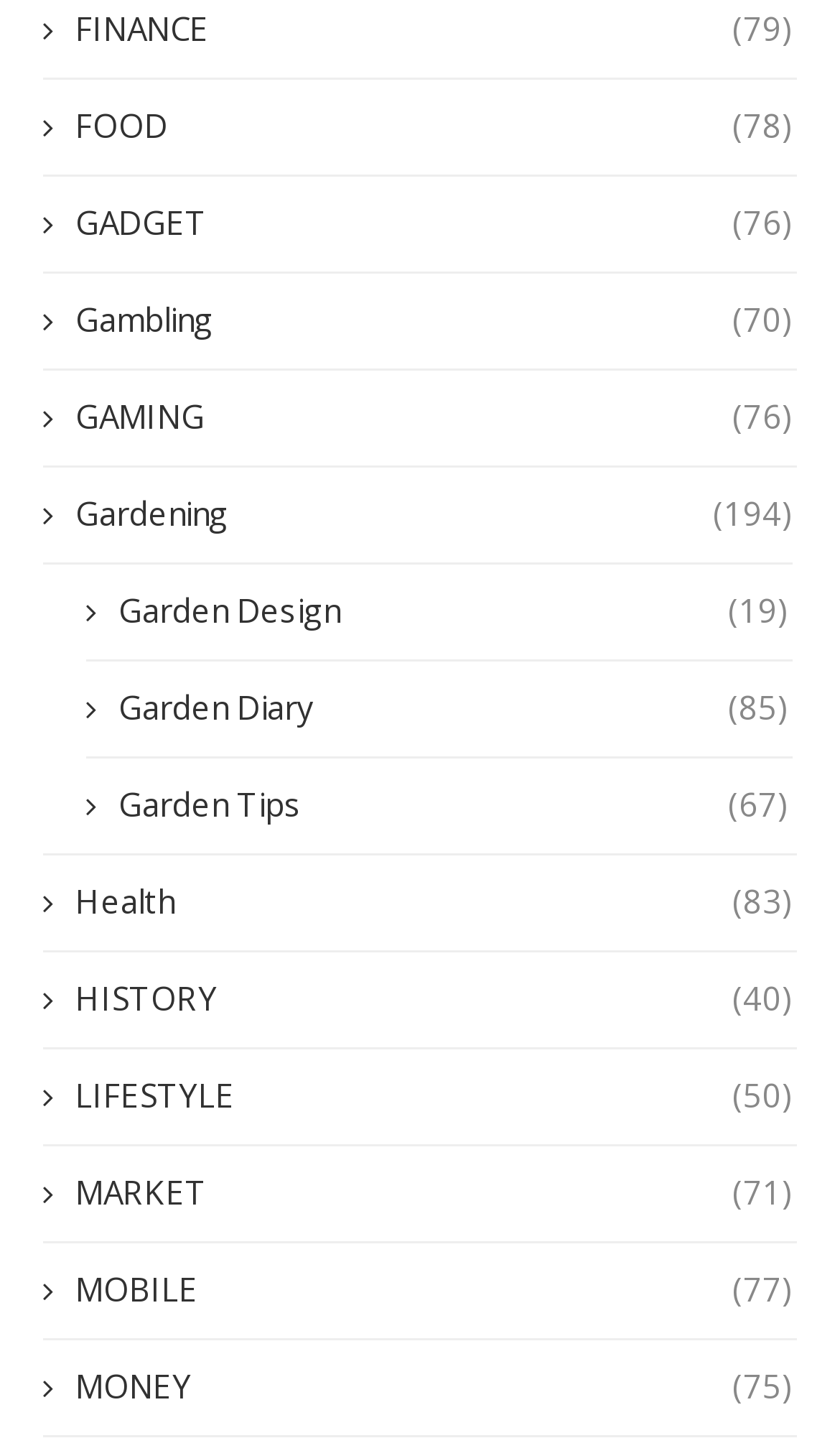Identify the bounding box coordinates of the area you need to click to perform the following instruction: "click on FINANCE".

[0.051, 0.004, 0.944, 0.036]